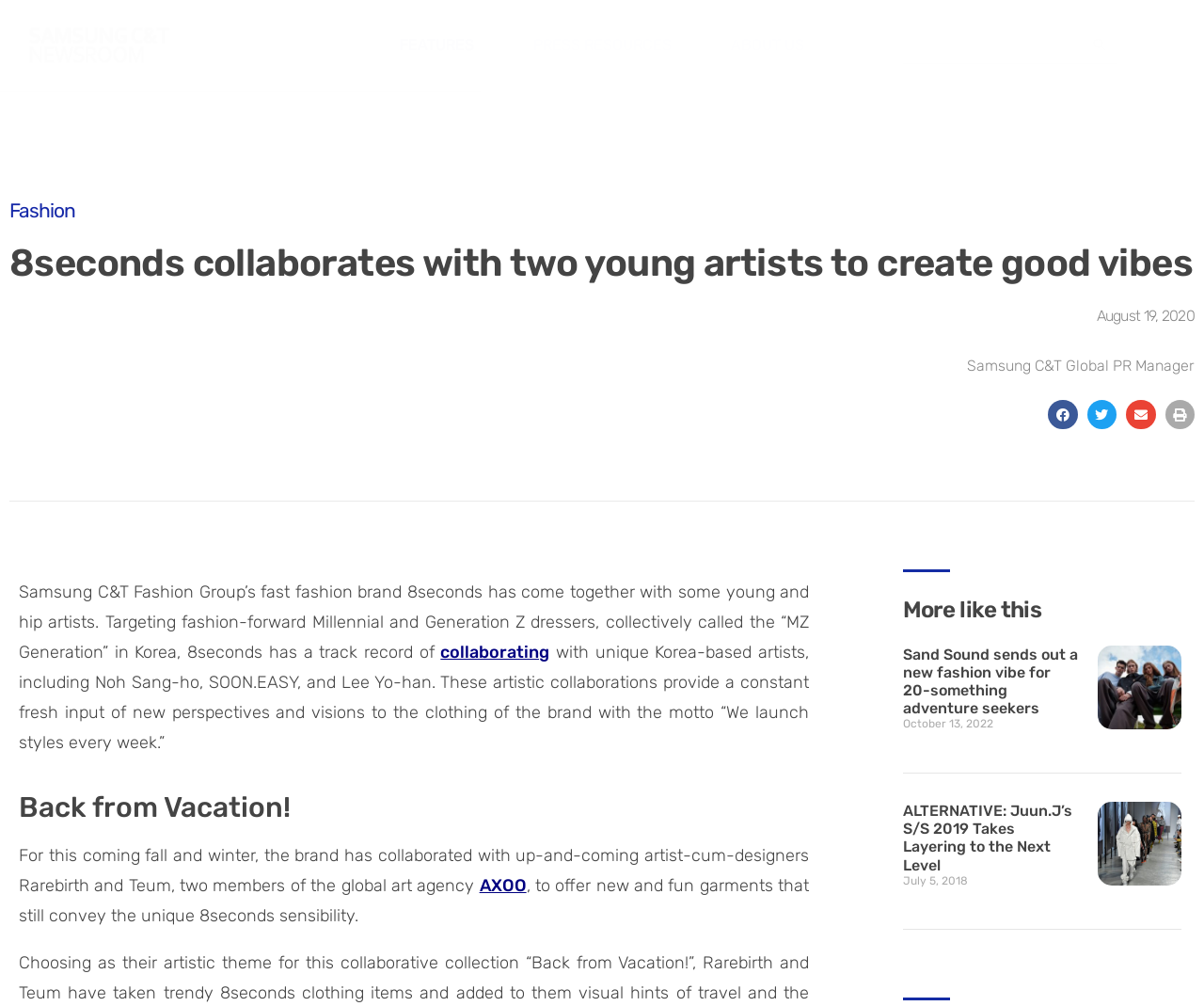Based on the image, provide a detailed response to the question:
How many navigation menu items are there?

There are three navigation menu items located at the top of the webpage, which are 'Features', 'Press Resources', and 'About Us'.